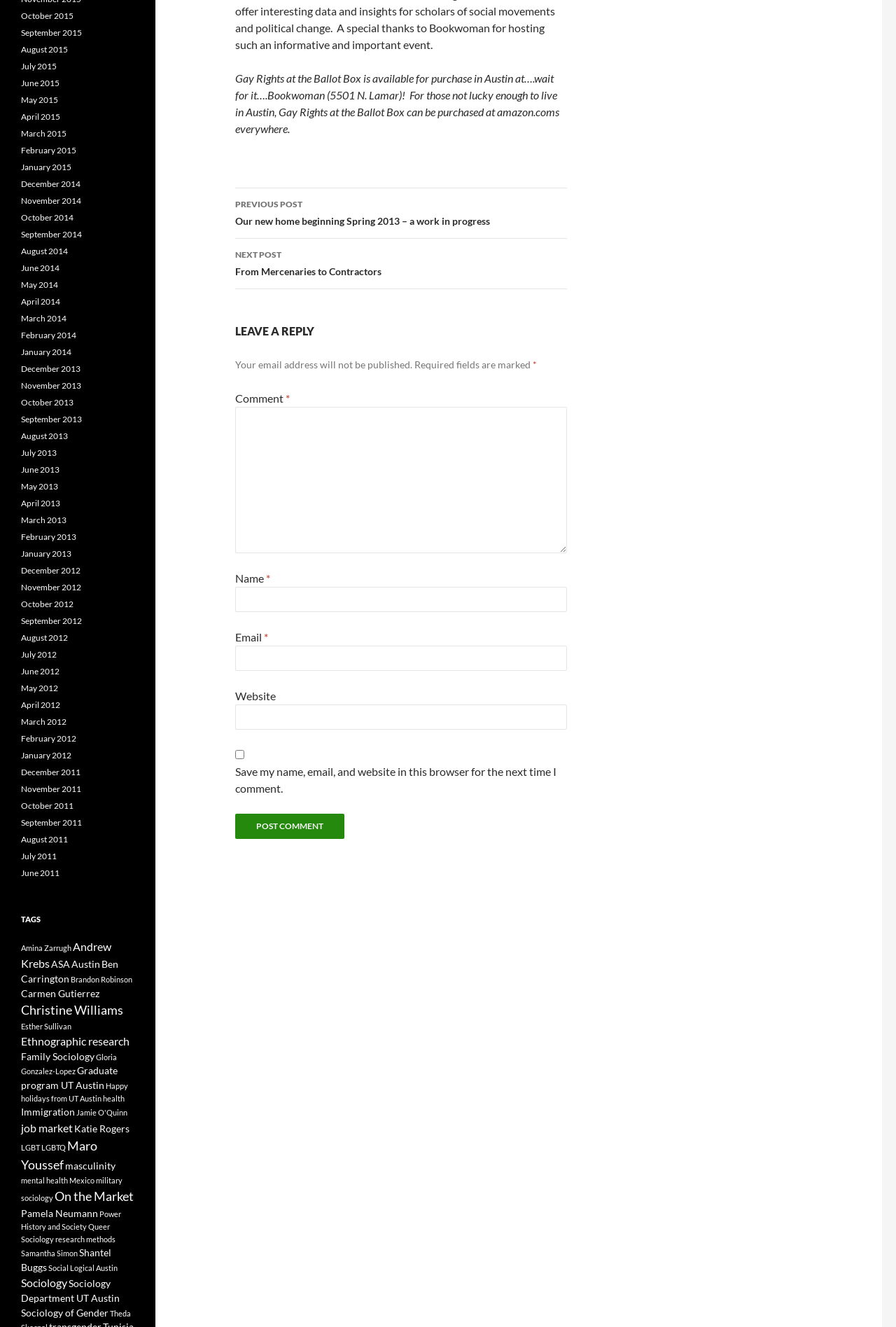Analyze the image and give a detailed response to the question:
What is the title of the section that lists authors' names?

The question can be answered by reading the heading element that precedes the list of authors' names, which says 'TAGS'.